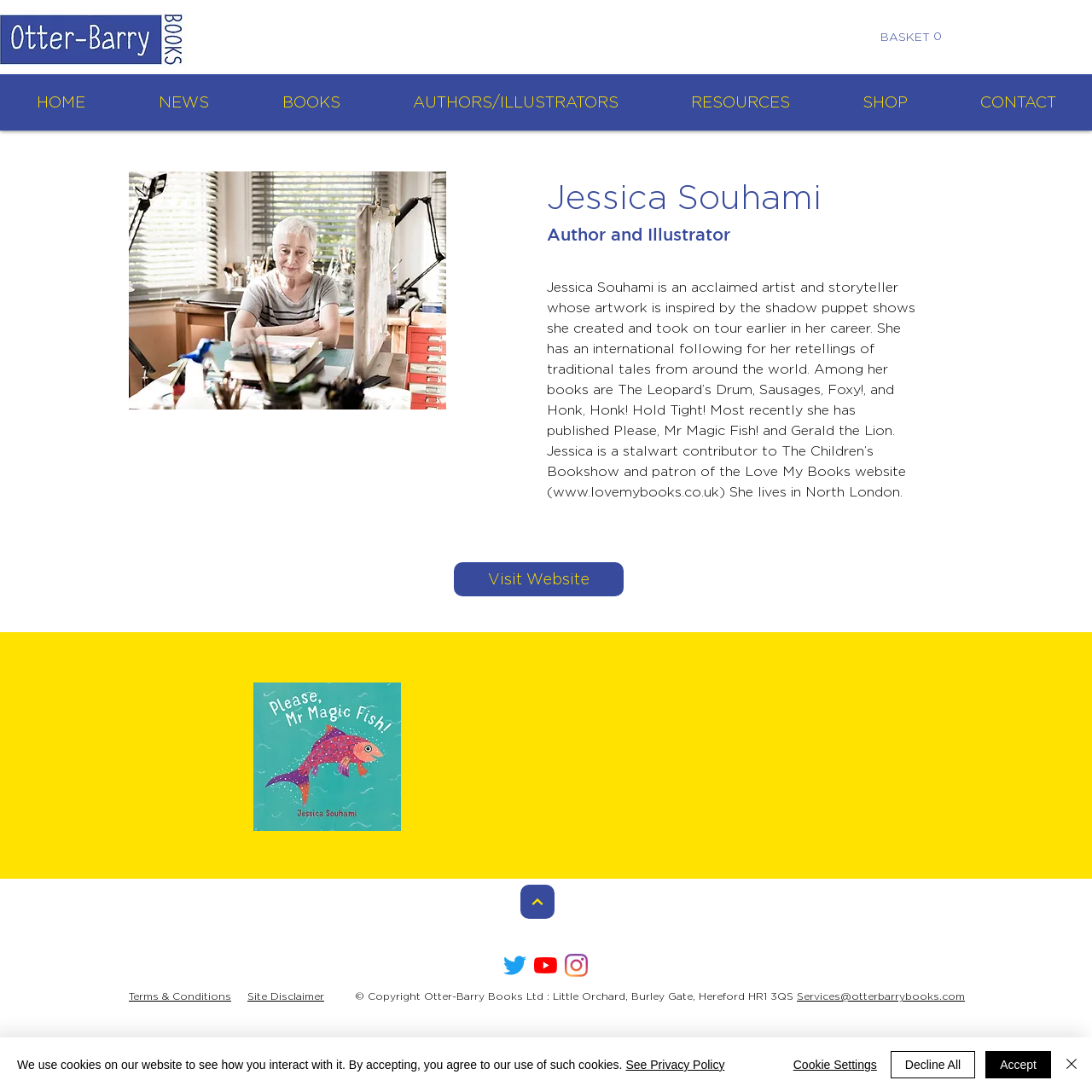Identify the bounding box coordinates of the region that should be clicked to execute the following instruction: "Visit the HOME page".

[0.0, 0.068, 0.111, 0.12]